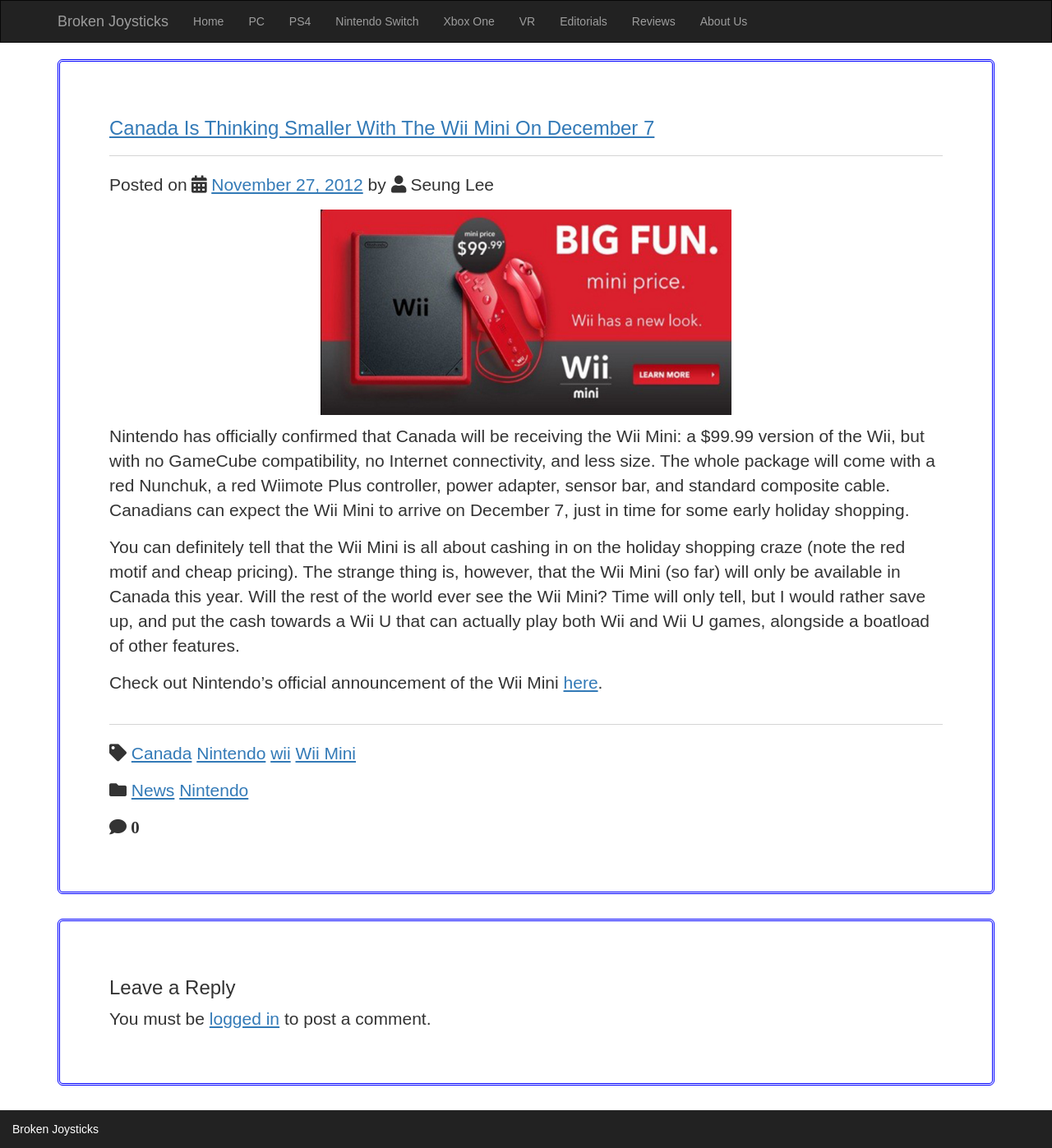Identify the bounding box coordinates for the element that needs to be clicked to fulfill this instruction: "Go to Home page". Provide the coordinates in the format of four float numbers between 0 and 1: [left, top, right, bottom].

[0.172, 0.001, 0.225, 0.037]